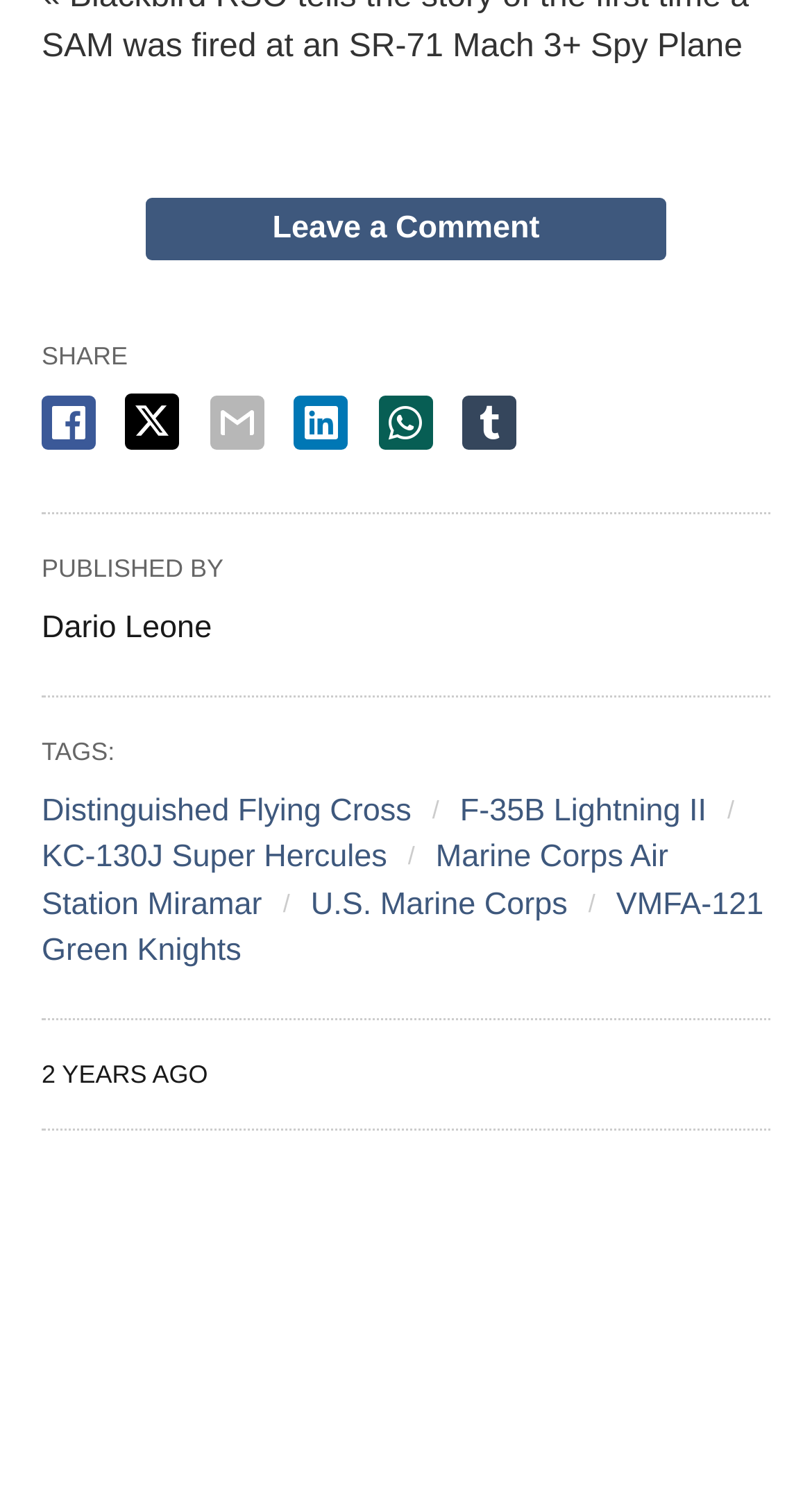Identify the bounding box coordinates of the region that needs to be clicked to carry out this instruction: "Check post published 2 years ago". Provide these coordinates as four float numbers ranging from 0 to 1, i.e., [left, top, right, bottom].

[0.051, 0.705, 0.256, 0.724]